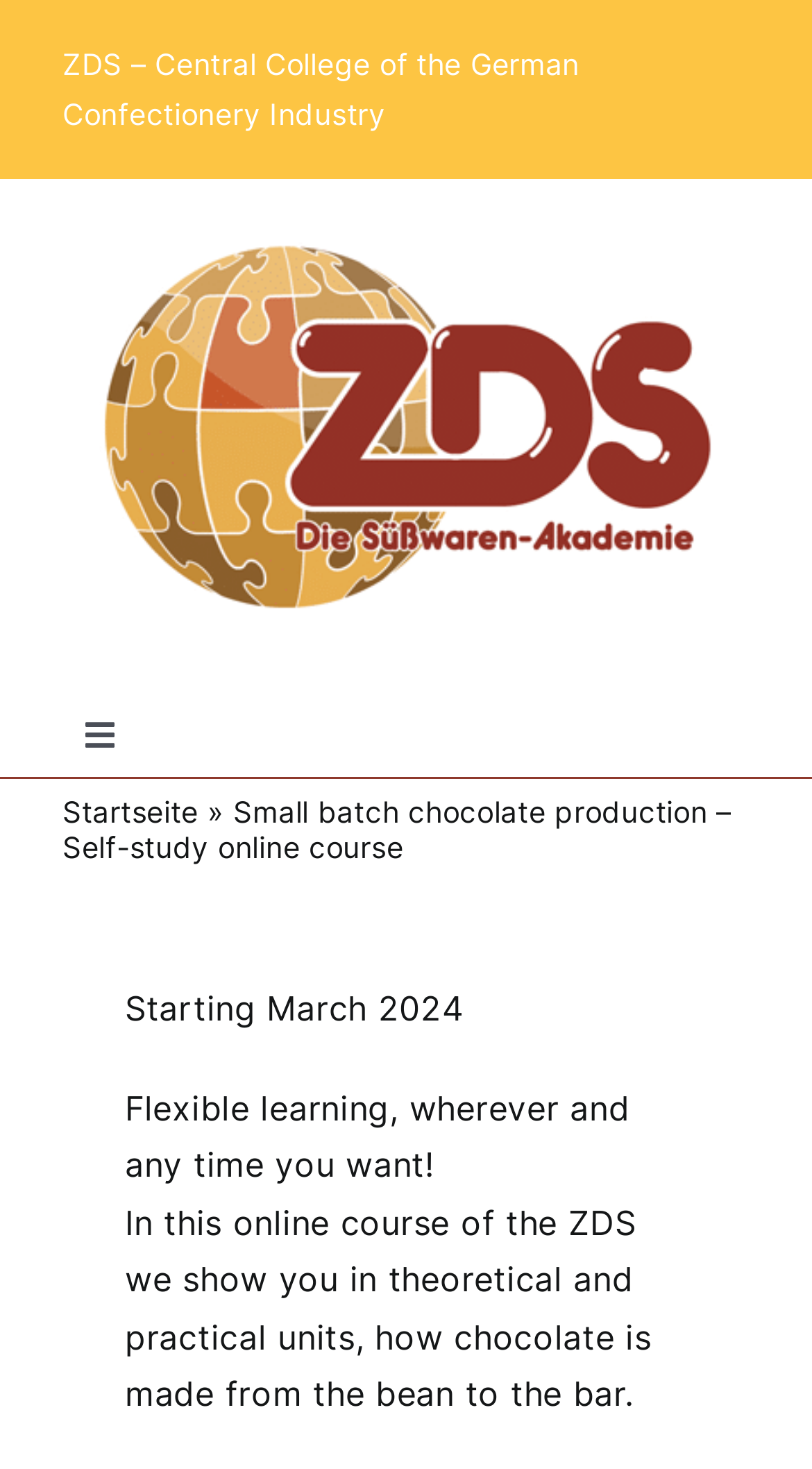What is the navigation menu item after 'Home'?
Please use the visual content to give a single word or phrase answer.

About ZDS